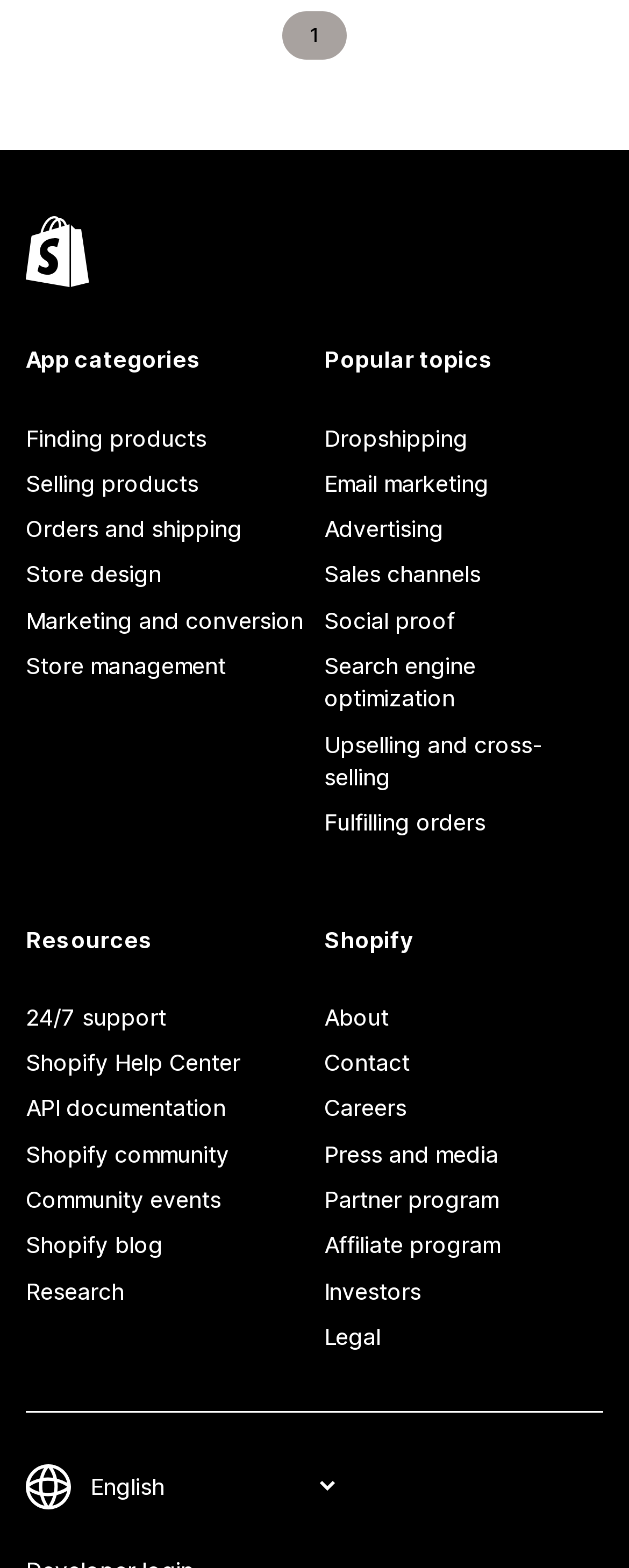Locate the coordinates of the bounding box for the clickable region that fulfills this instruction: "Get 24/7 support".

[0.041, 0.634, 0.485, 0.663]